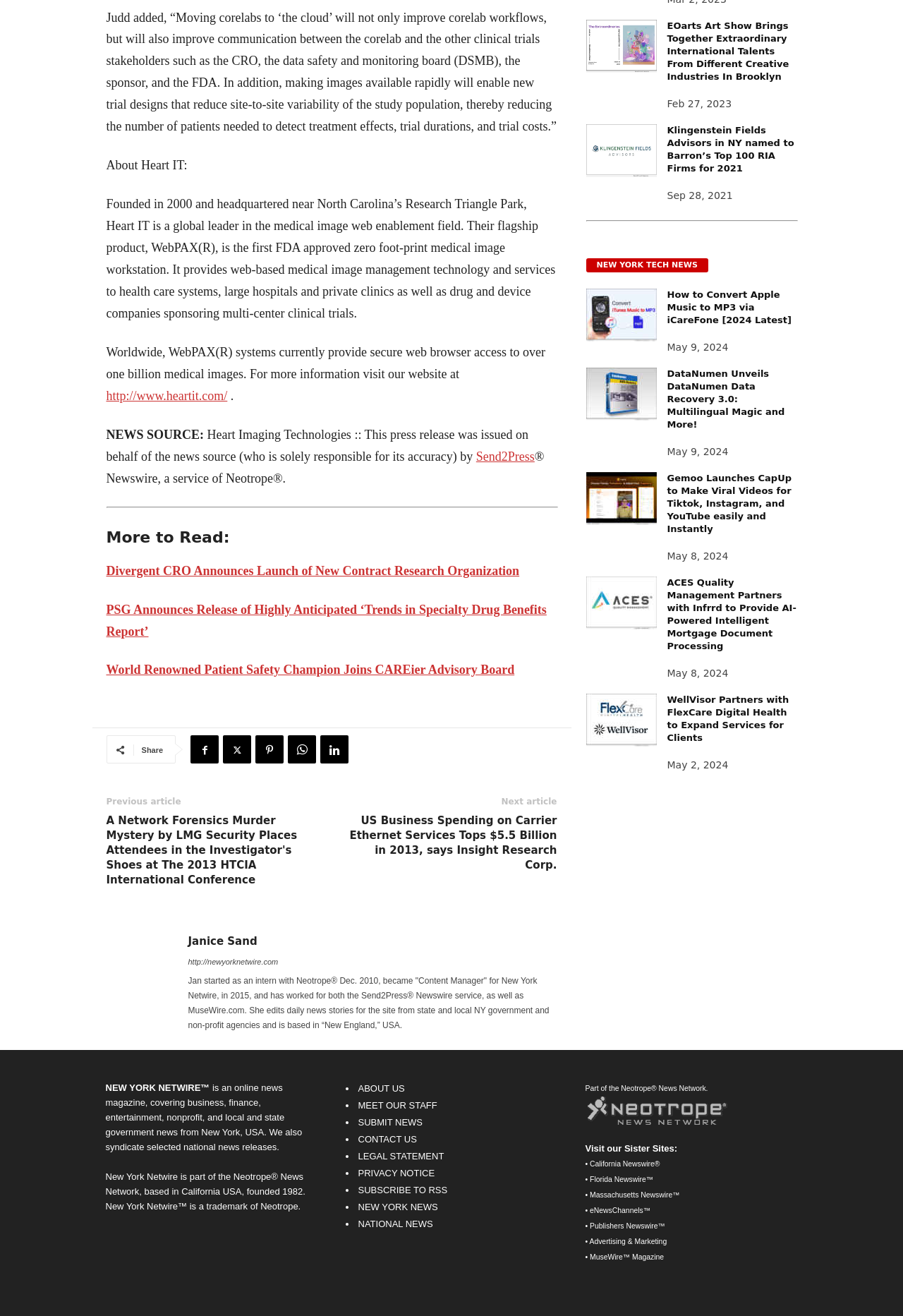What is the title of the news article with the oldest timestamp?
Using the information from the image, give a concise answer in one word or a short phrase.

EOarts Art Show Brings Together Extraordinary International Talents From Different Creative Industries In Brooklyn